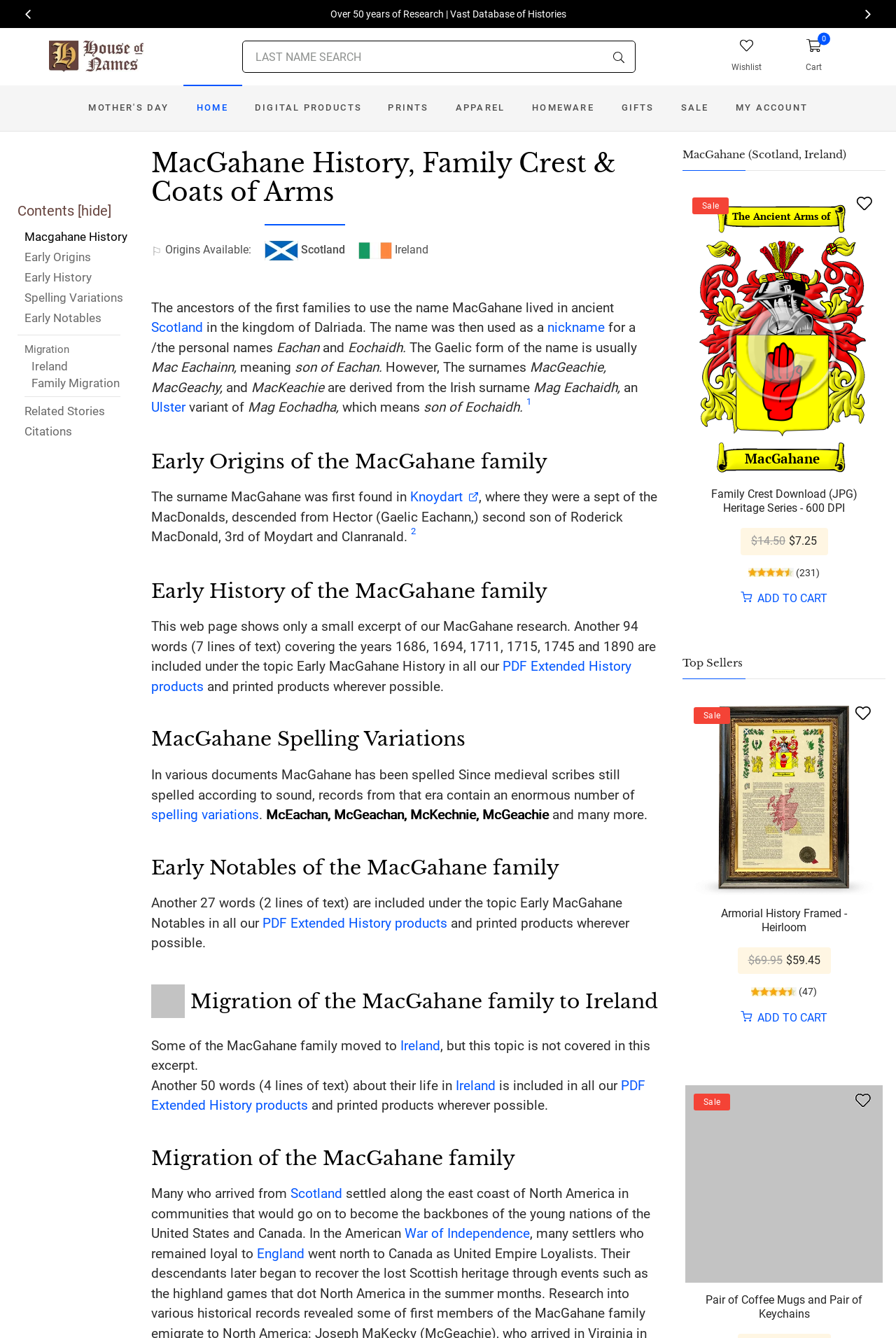What is the name of the family crest website?
Based on the image, provide a one-word or brief-phrase response.

HouseofNames